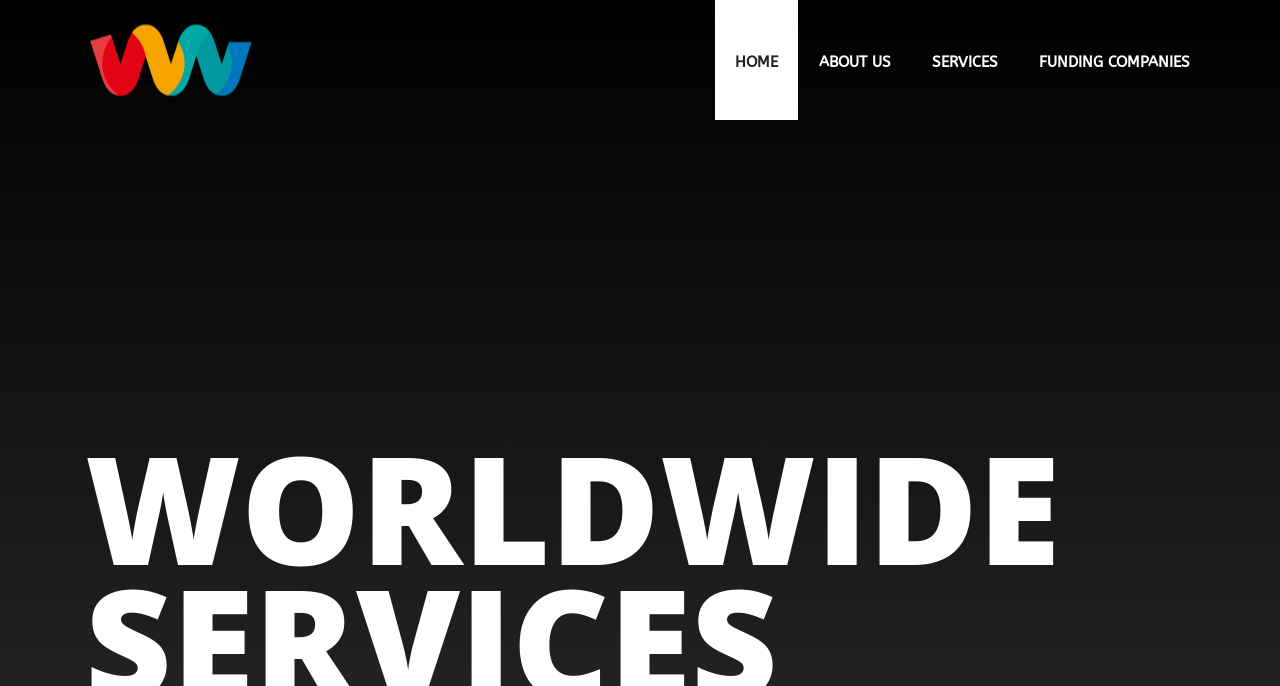Please predict the bounding box coordinates (top-left x, top-left y, bottom-right x, bottom-right y) for the UI element in the screenshot that fits the description: Services

[0.712, 0.0, 0.795, 0.175]